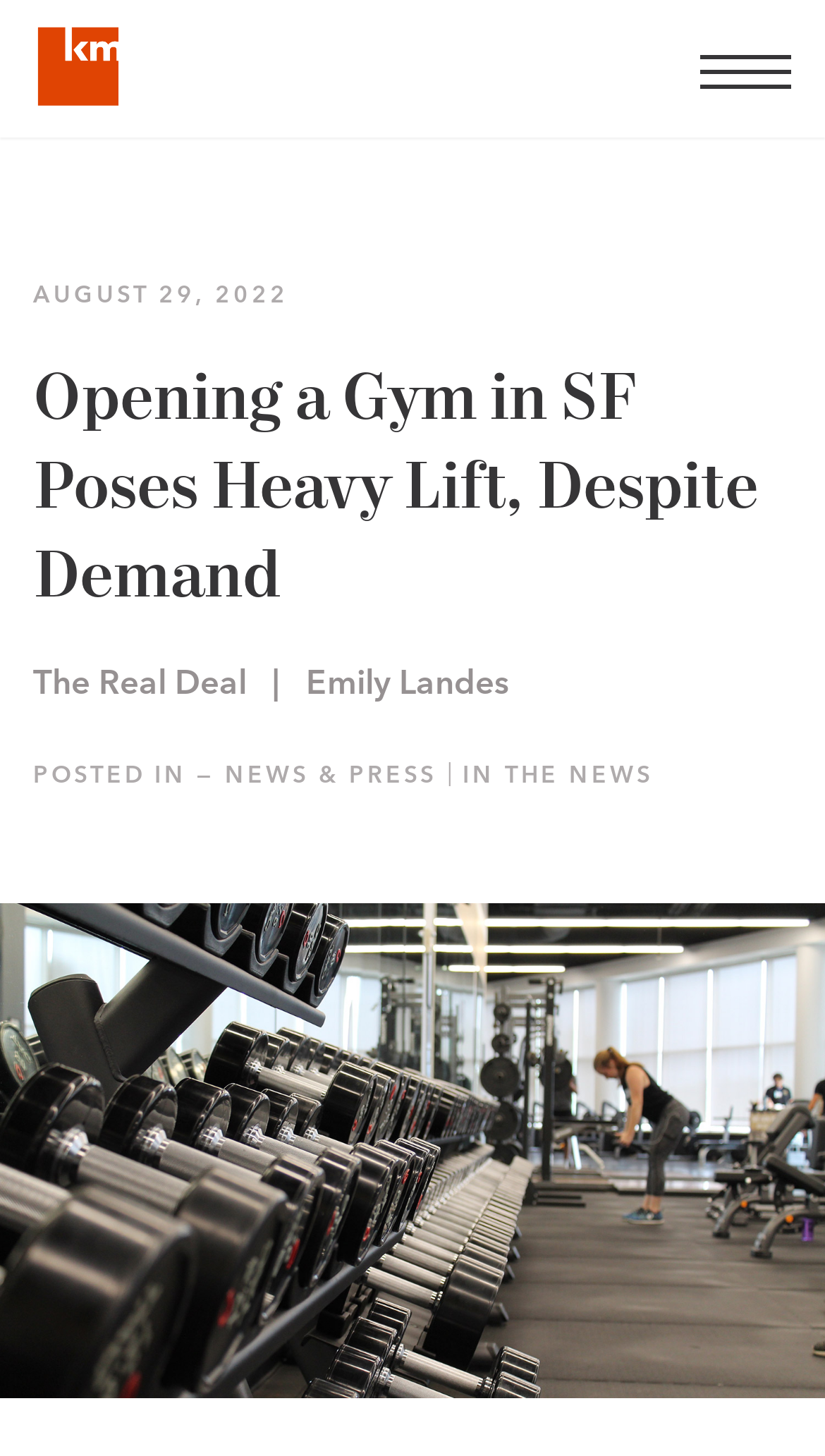Construct a thorough caption encompassing all aspects of the webpage.

The webpage appears to be an article page, with a focus on a news story about opening a gym in San Francisco. At the top left of the page, there is a link and an image, likely a logo or icon, with a small size. On the top right, there is a button. Below the top section, there are two menu items, "TENANT LOGINS" and "EMPLOYEE LOGIN", spanning the entire width of the page.

The main content of the page is divided into two sections. The top section contains a time stamp, "AUGUST 29, 2022", and a heading that reads "Opening a Gym in SF Poses Heavy Lift, Despite Demand". Below the heading, there is a byline that credits the author, Emily Landes, and mentions the publication, The Real Deal.

The second section of the main content appears to be the article itself. There is a paragraph of text, but the exact content is not specified. Below the article, there are two links, "NEWS & PRESS" and "IN THE NEWS", which are positioned side by side.

At the bottom of the page, there is a large figure, likely an image, that spans the entire width of the page.